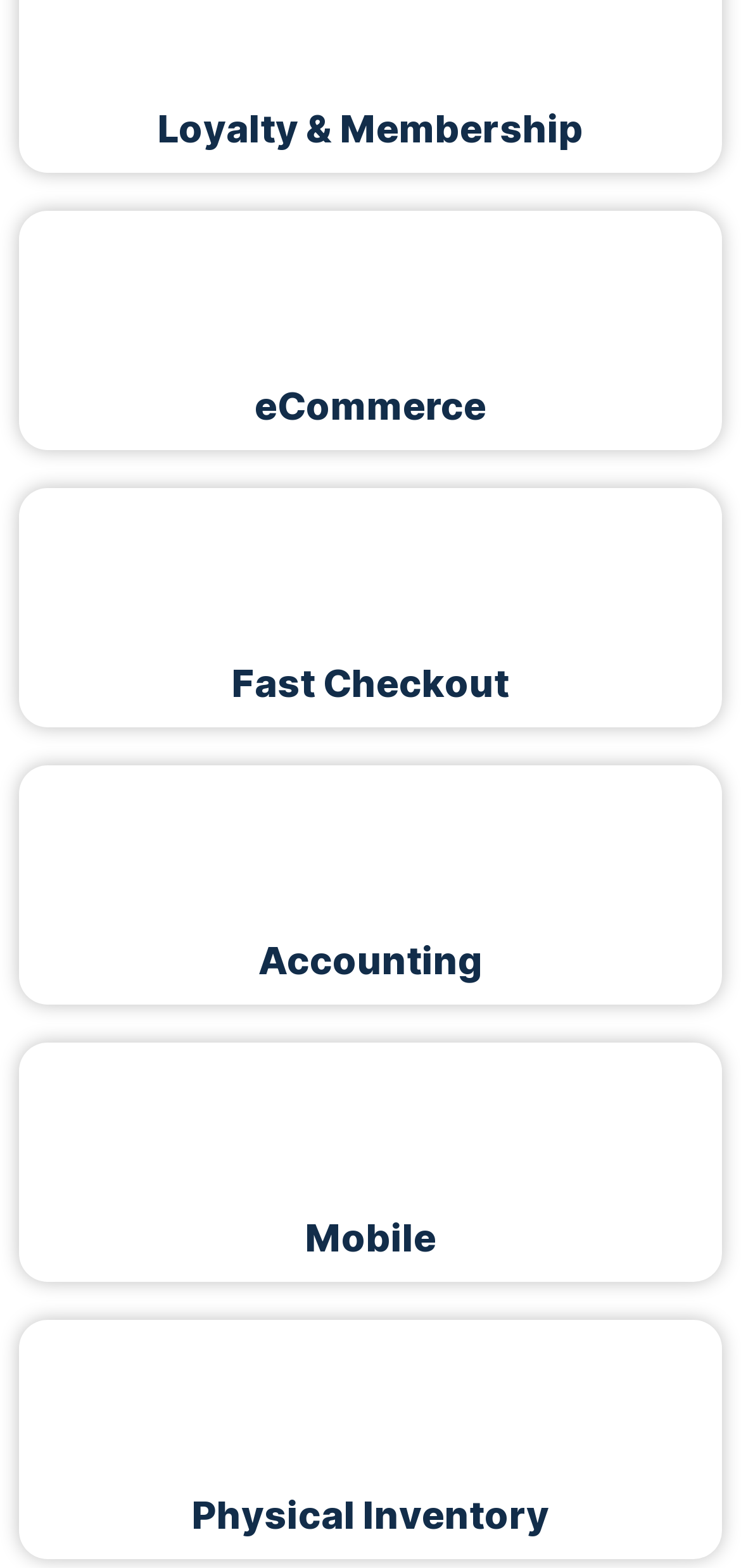Respond to the question below with a concise word or phrase:
How many POS features are listed?

6